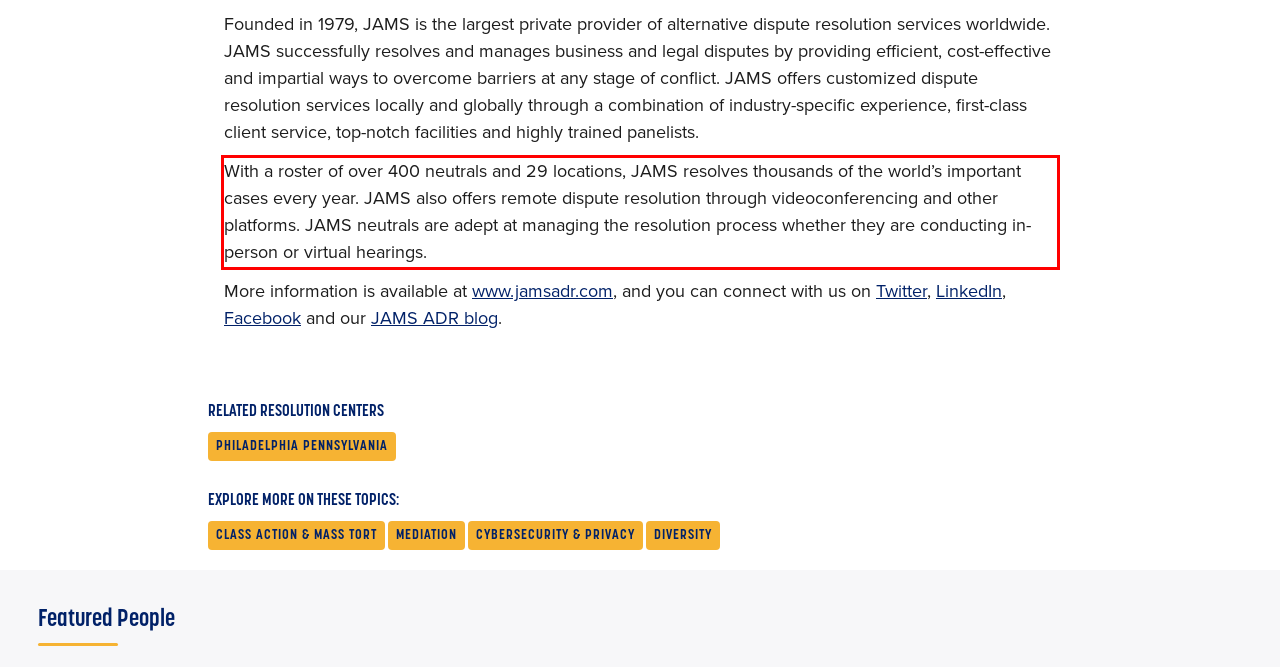Please examine the screenshot of the webpage and read the text present within the red rectangle bounding box.

With a roster of over 400 neutrals and 29 locations, JAMS resolves thousands of the world’s important cases every year. JAMS also offers remote dispute resolution through videoconferencing and other platforms. JAMS neutrals are adept at managing the resolution process whether they are conducting in-person or virtual hearings.